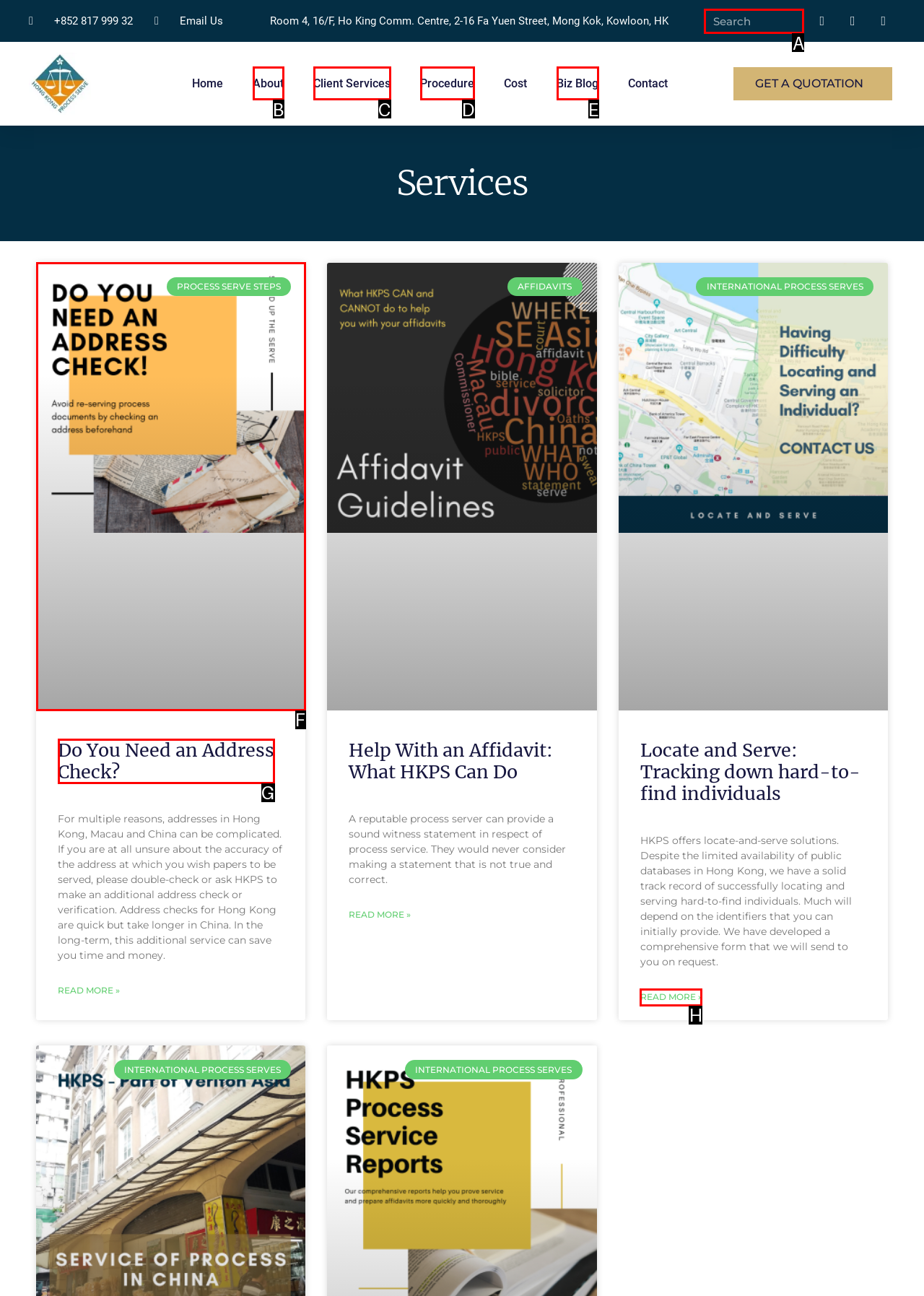Which letter corresponds to the correct option to complete the task: Search for something?
Answer with the letter of the chosen UI element.

A